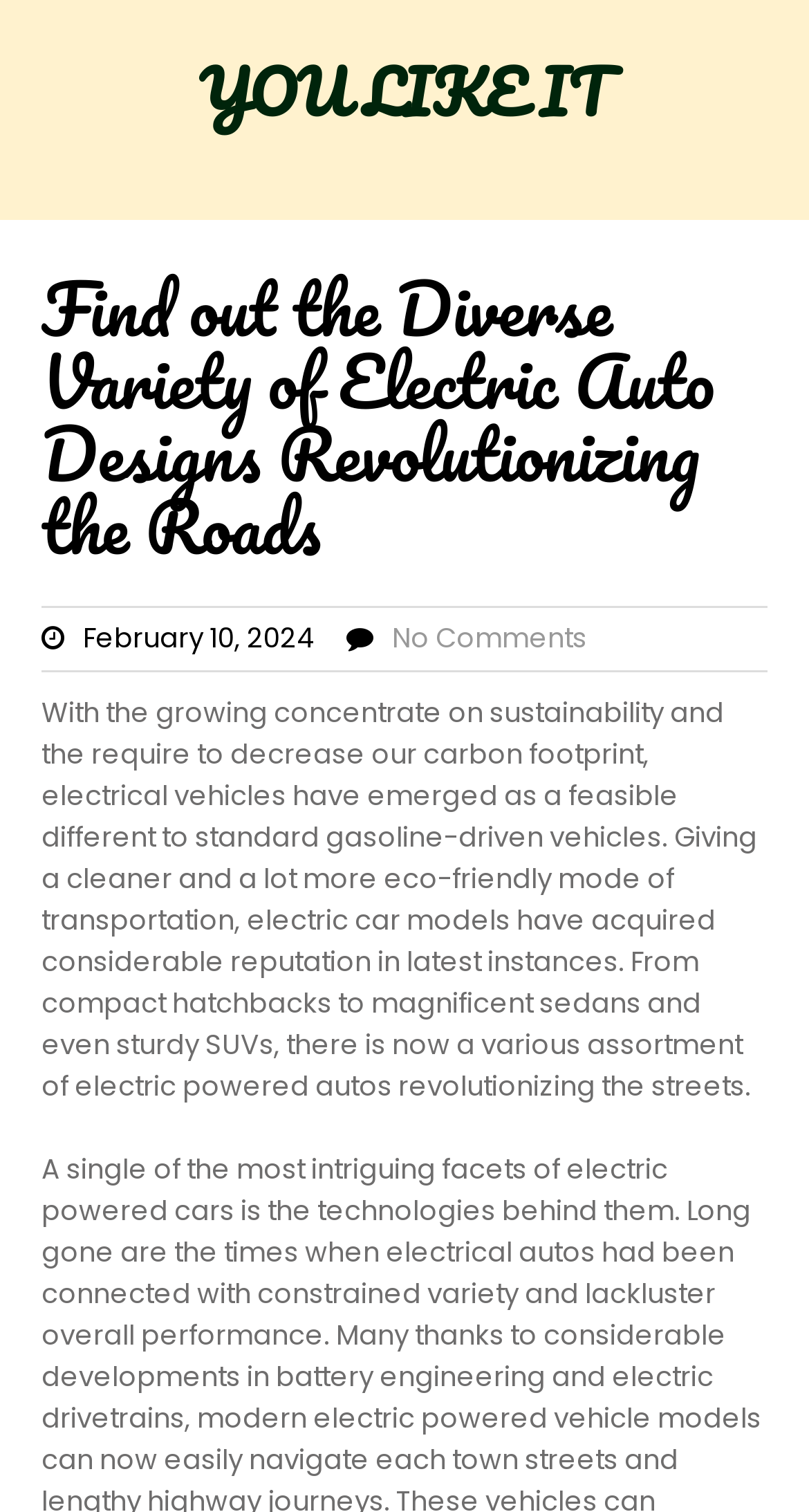What is the date of the article?
Using the visual information from the image, give a one-word or short-phrase answer.

February 10, 2024